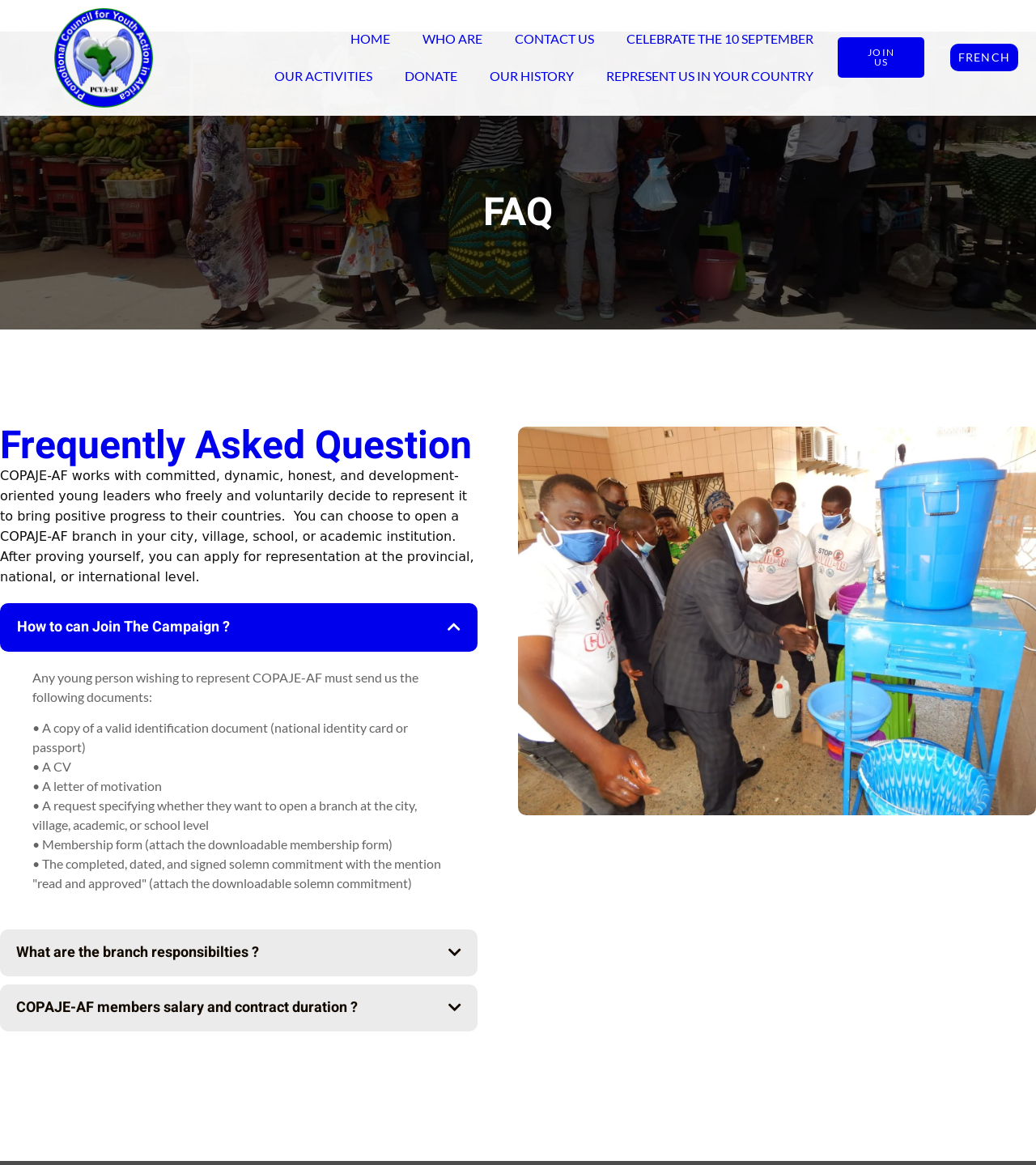Based on what you see in the screenshot, provide a thorough answer to this question: Can I open a COPAJE-AF branch in my school?

The webpage mentions that you can choose to open a COPAJE-AF branch in your city, village, school, or academic institution, and then apply for representation at the provincial, national, or international level.